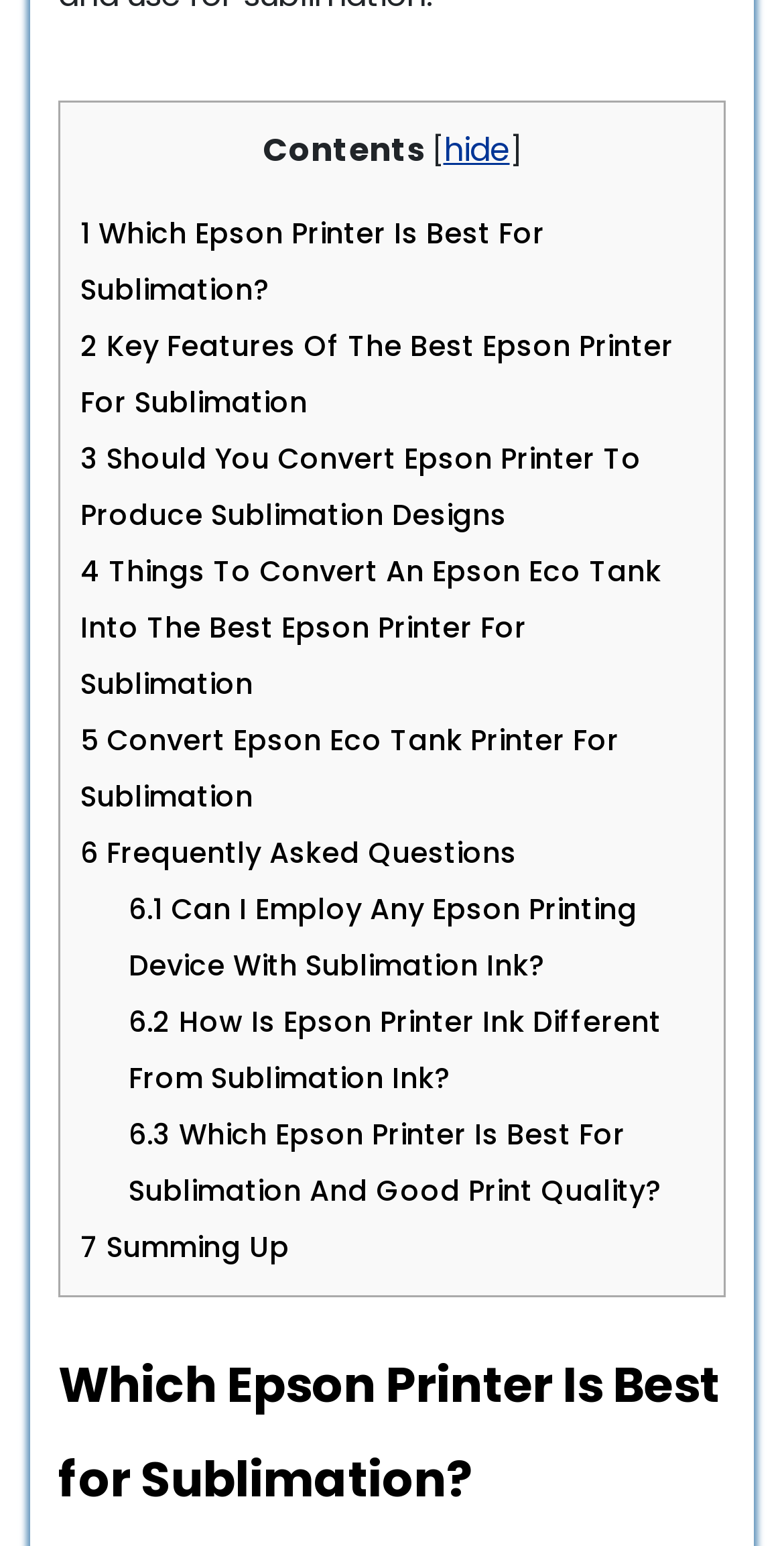Locate the bounding box coordinates of the segment that needs to be clicked to meet this instruction: "Check 'Can I Employ Any Epson Printing Device With Sublimation Ink?'".

[0.164, 0.575, 0.813, 0.637]